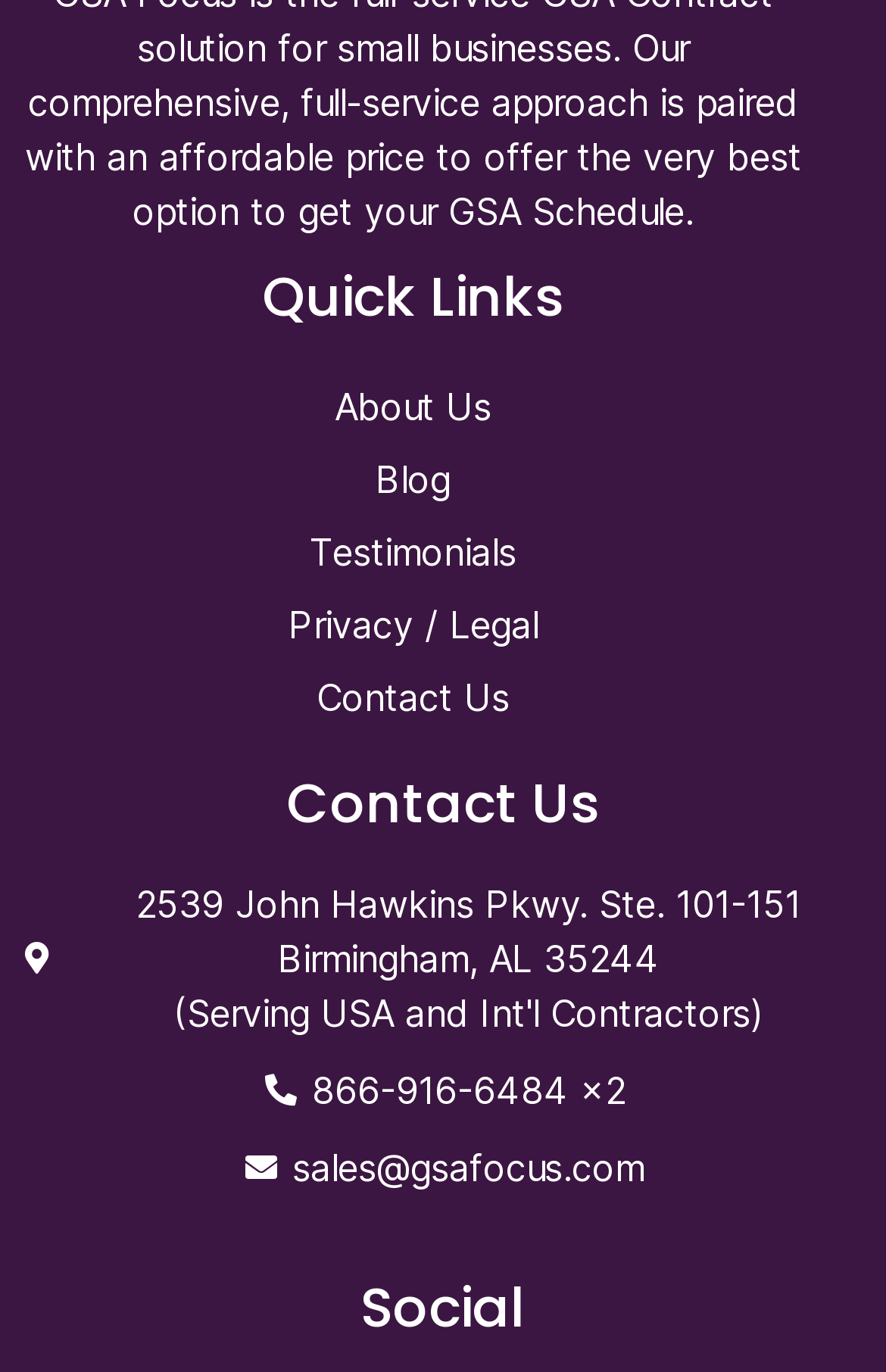Identify the bounding box of the UI element described as follows: "Contact Us". Provide the coordinates as four float numbers in the range of 0 to 1 [left, top, right, bottom].

[0.02, 0.483, 0.913, 0.535]